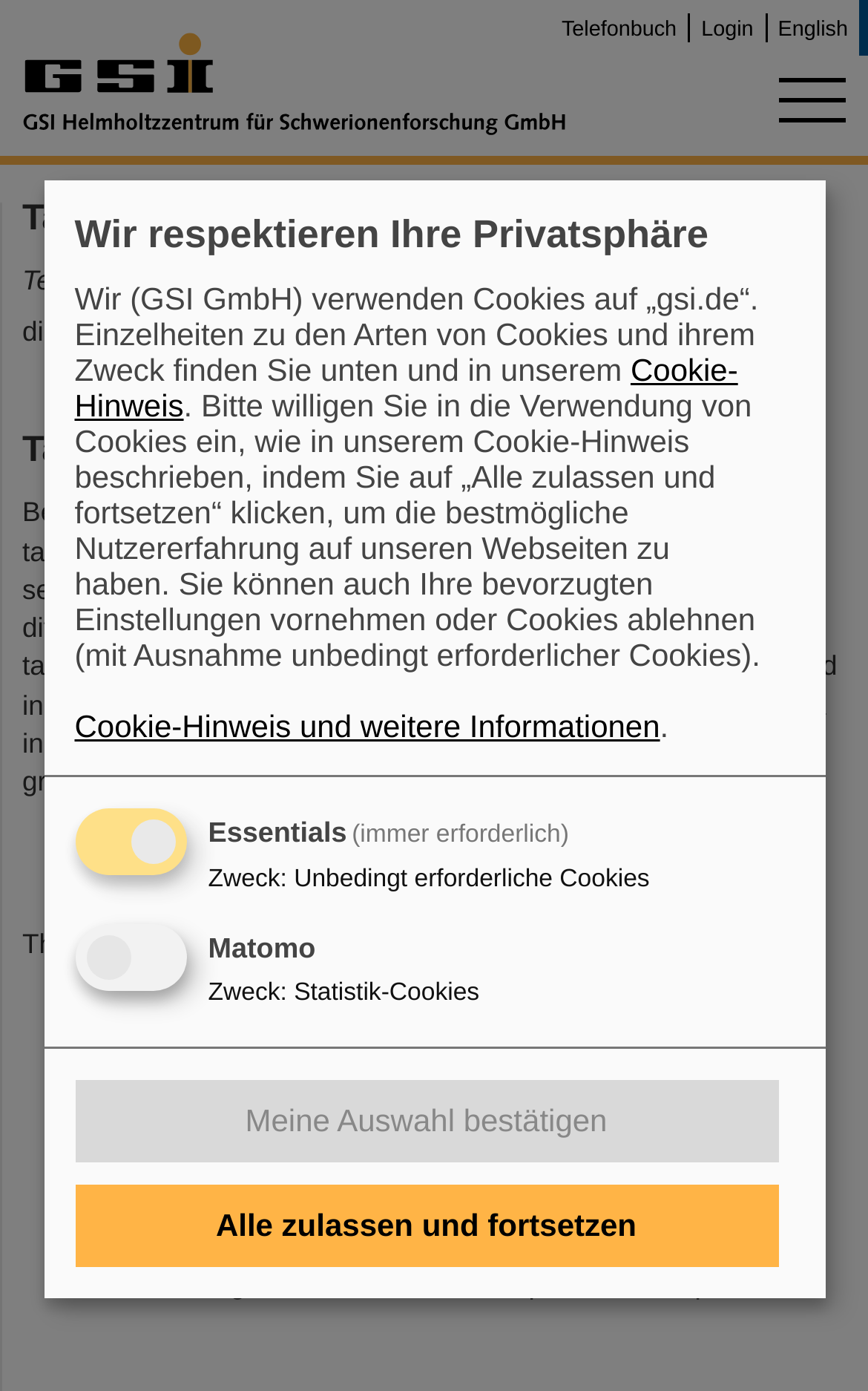Answer the question in a single word or phrase:
How many turning boxes are available for advanced experiment setups?

two